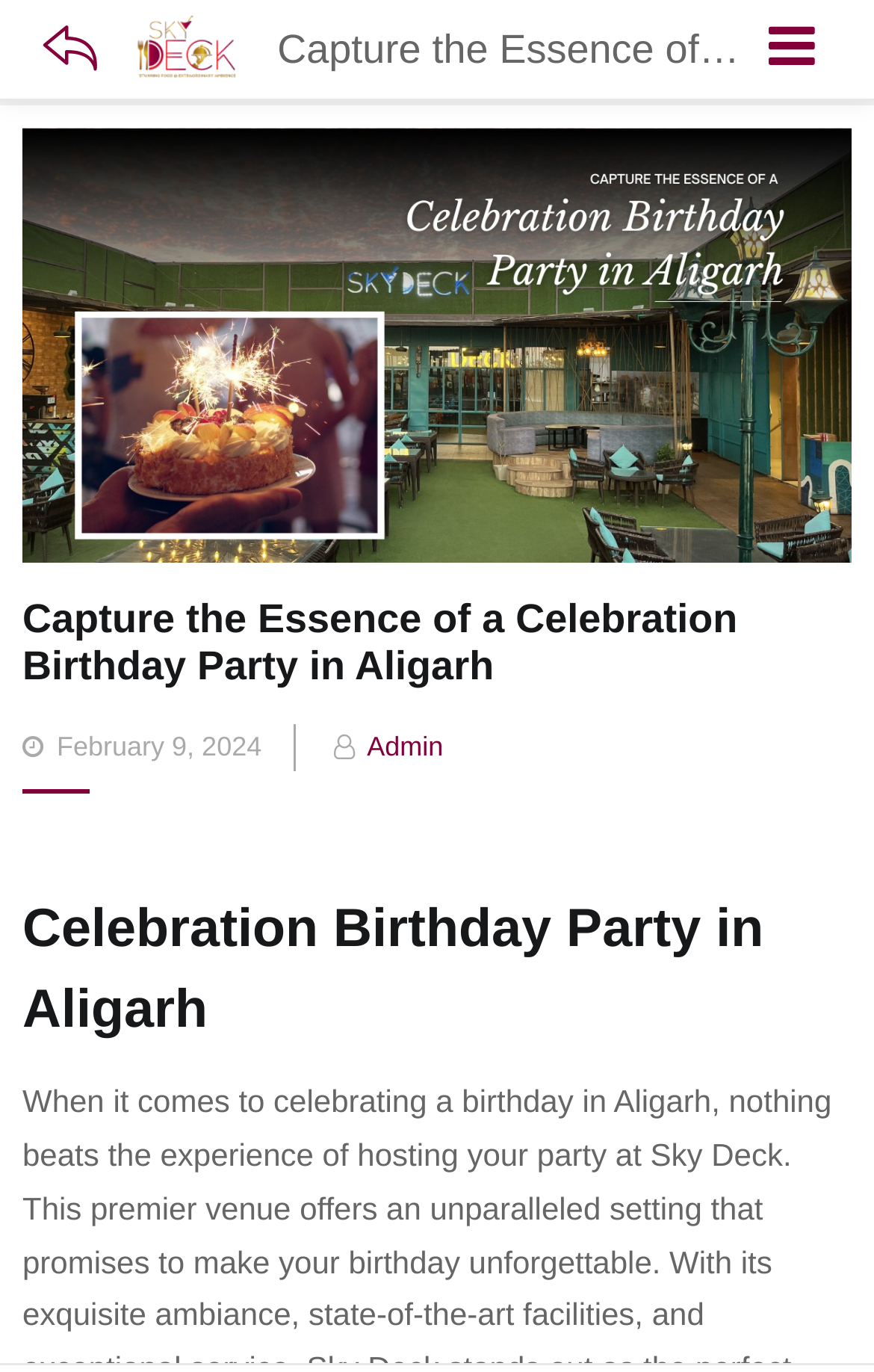Based on the element description: "admin", identify the UI element and provide its bounding box coordinates. Use four float numbers between 0 and 1, [left, top, right, bottom].

[0.42, 0.533, 0.507, 0.556]